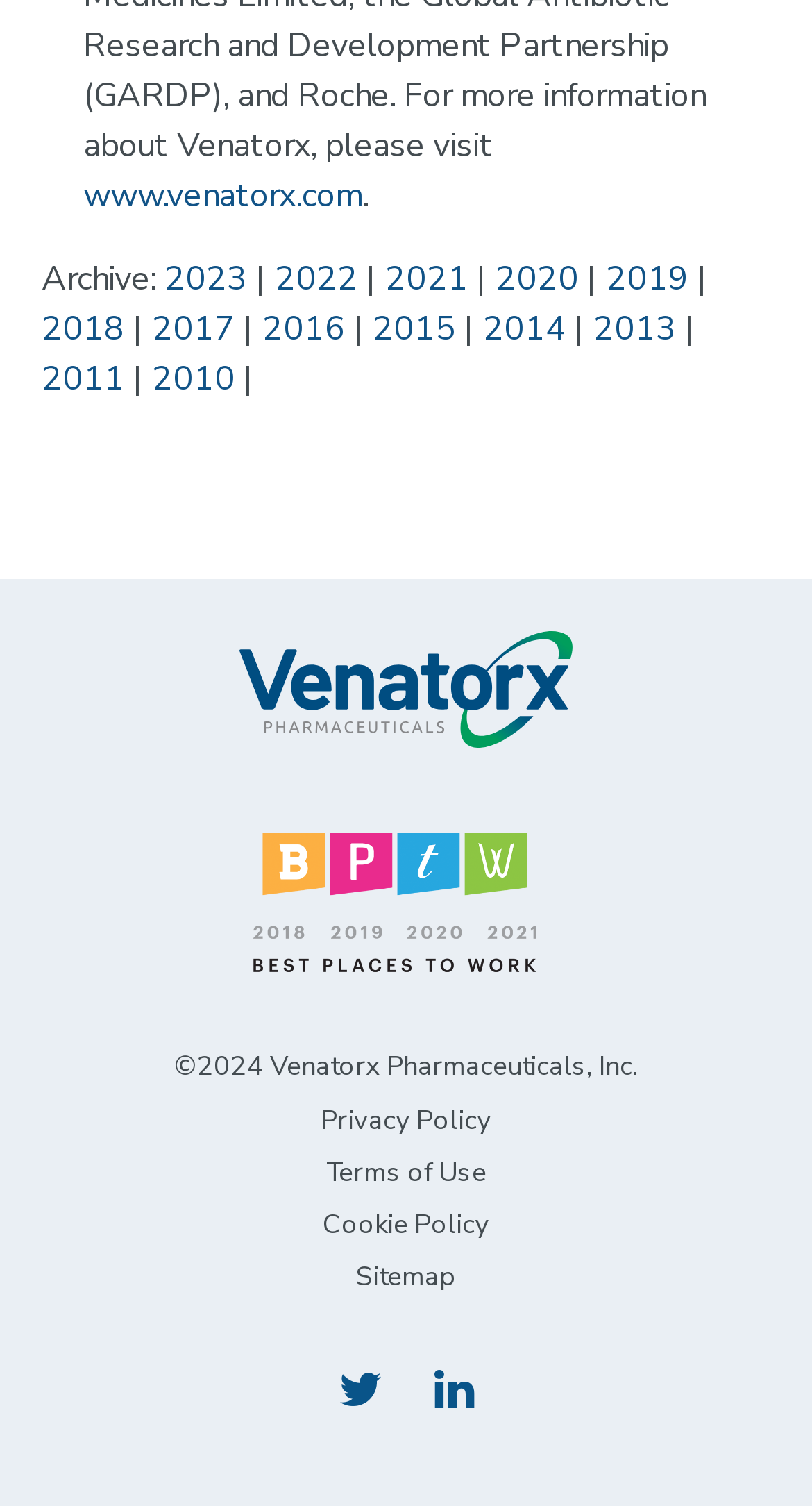Find the bounding box coordinates of the clickable area required to complete the following action: "Read the Privacy Policy".

[0.395, 0.731, 0.605, 0.756]